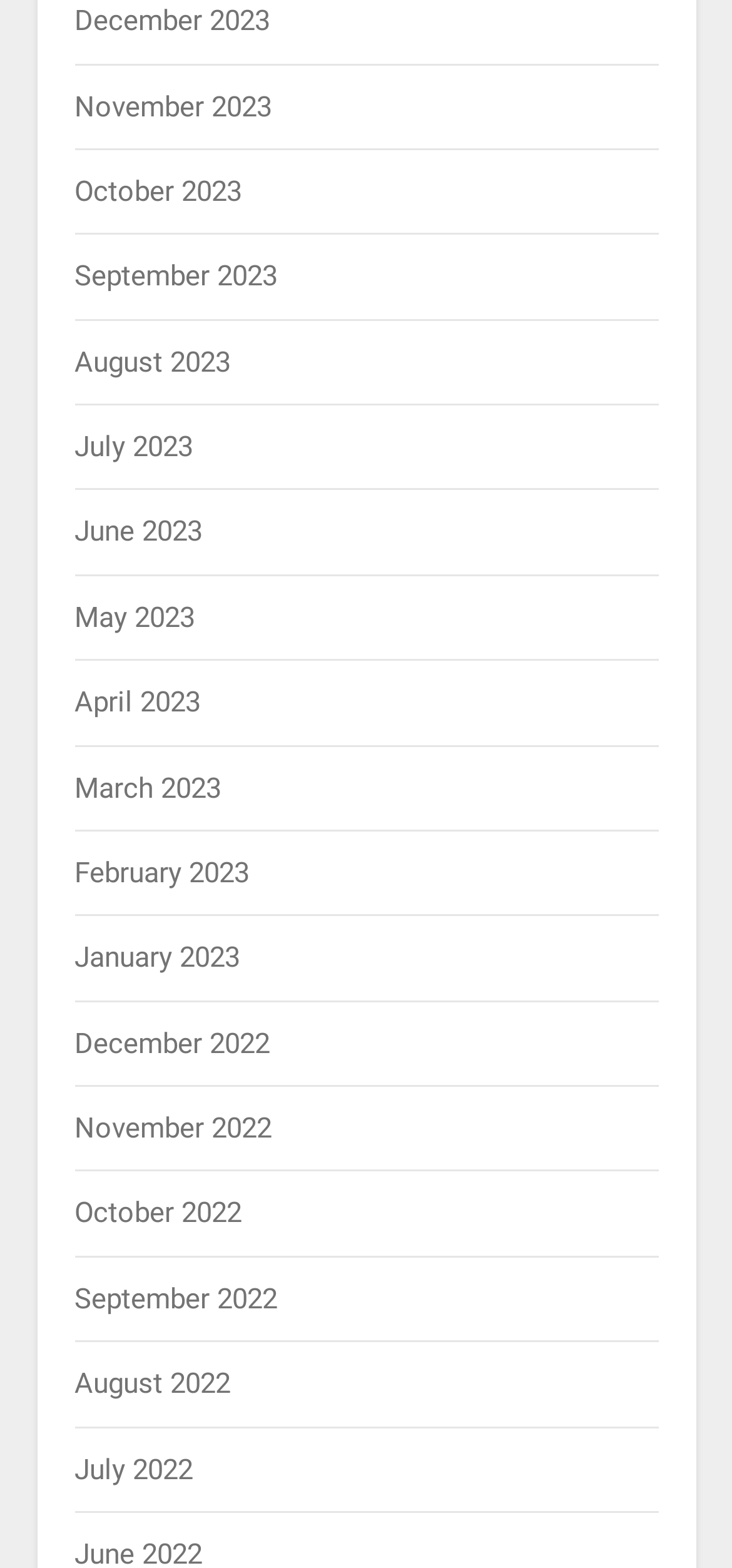Can you look at the image and give a comprehensive answer to the question:
Are the months listed in chronological order?

I analyzed the list of links and found that the months are listed in descending order, from the most recent month (December 2023) to the earliest month (July 2022), which suggests that they are in chronological order.